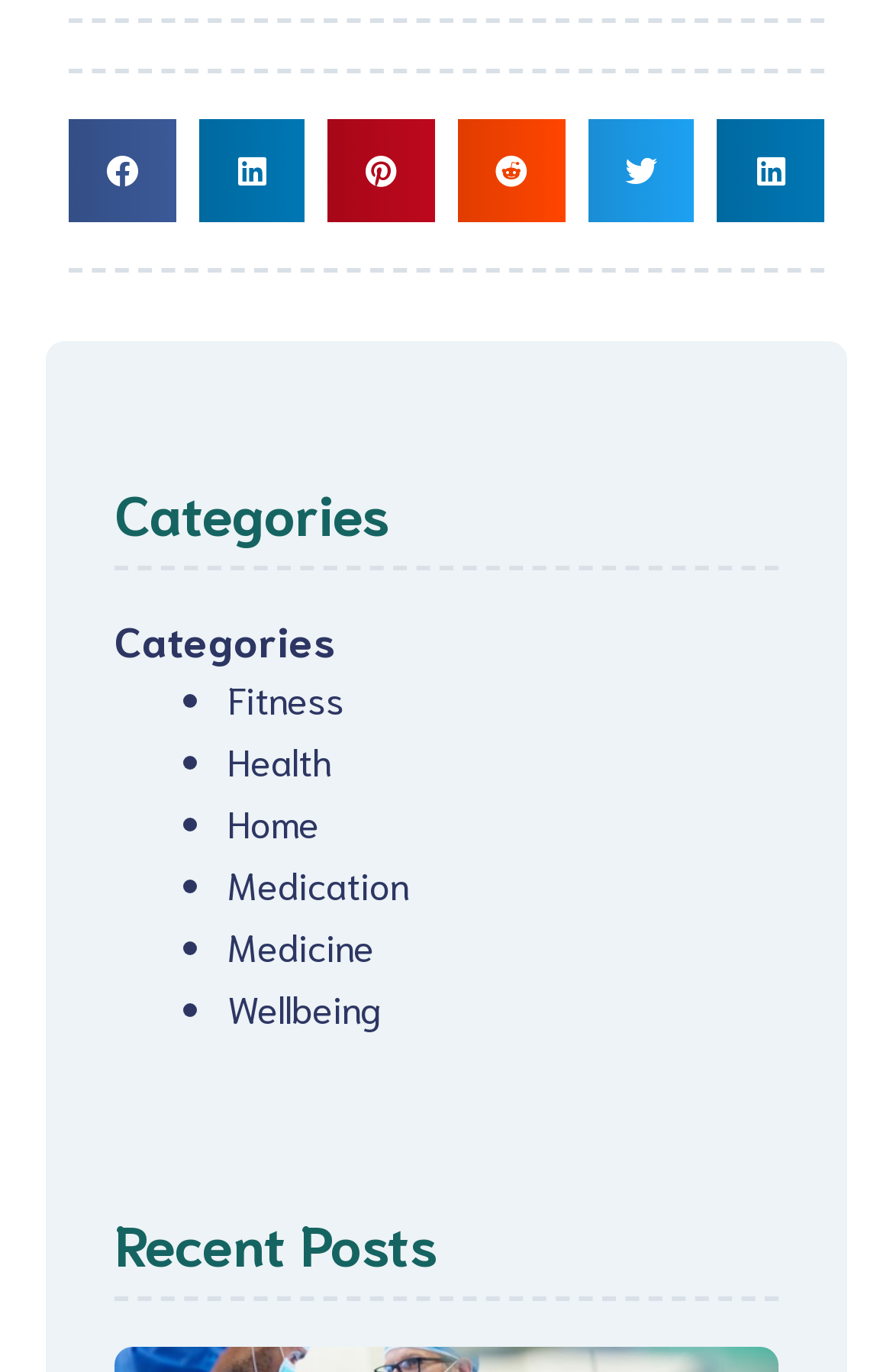Provide the bounding box coordinates of the area you need to click to execute the following instruction: "View Wellbeing category".

[0.254, 0.717, 0.426, 0.752]